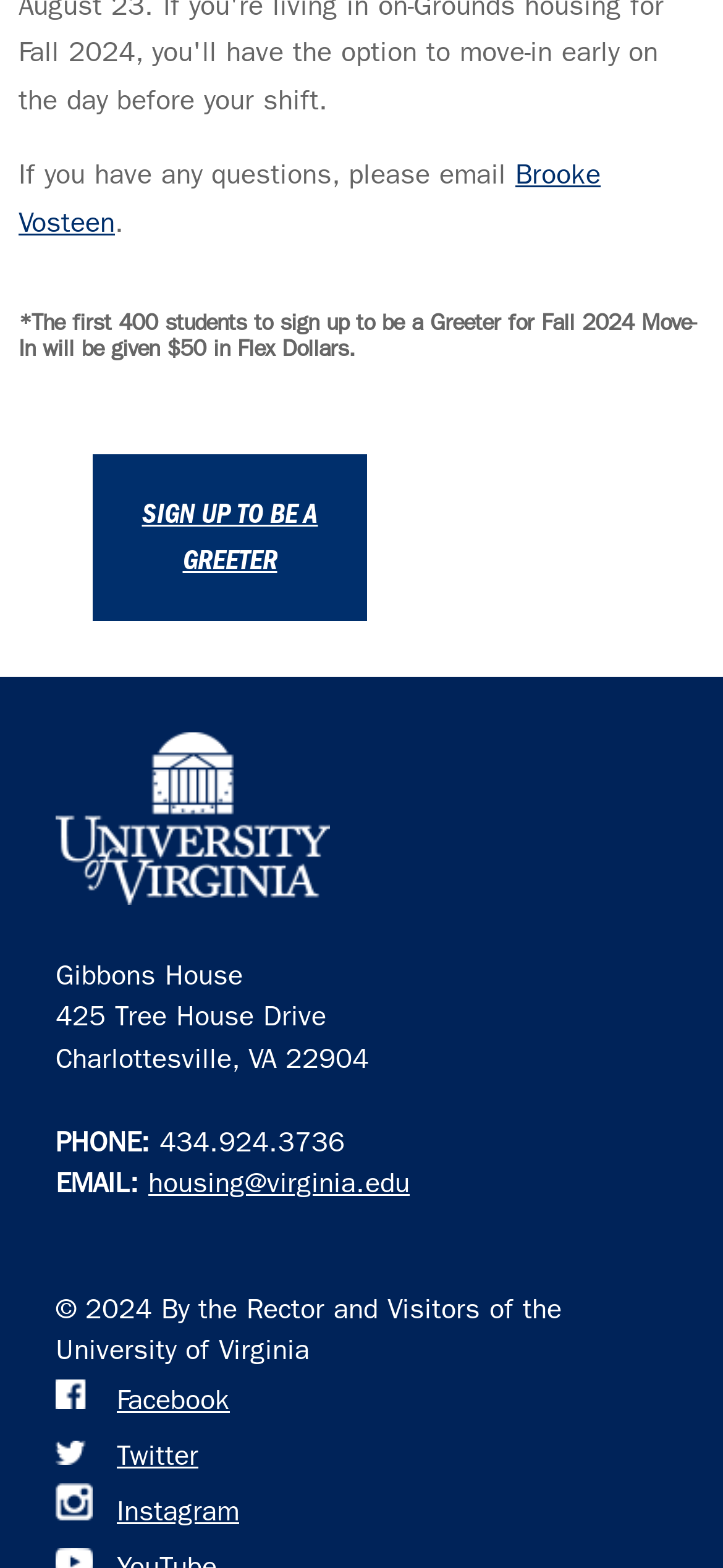What is the incentive for signing up to be a Greeter?
Provide a detailed and extensive answer to the question.

The incentive is mentioned in the heading that says '*The first 400 students to sign up to be a Greeter for Fall 2024 Move-In will be given $50 in Flex Dollars.' This indicates that the first 400 students to sign up will receive $50 in Flex Dollars as a reward.